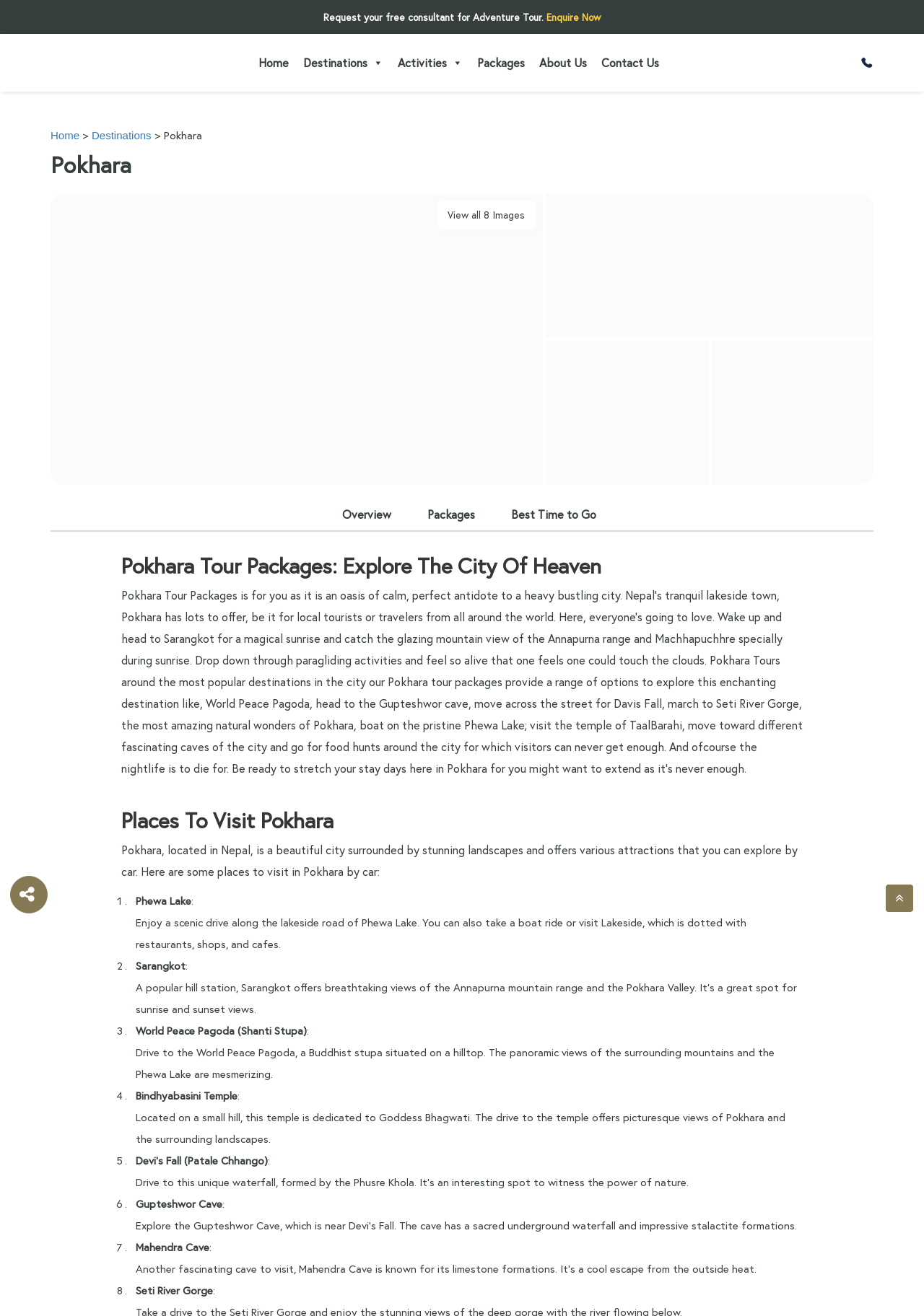Can you provide the bounding box coordinates for the element that should be clicked to implement the instruction: "View all 8 images of student tours in Nepal"?

[0.055, 0.147, 0.588, 0.369]